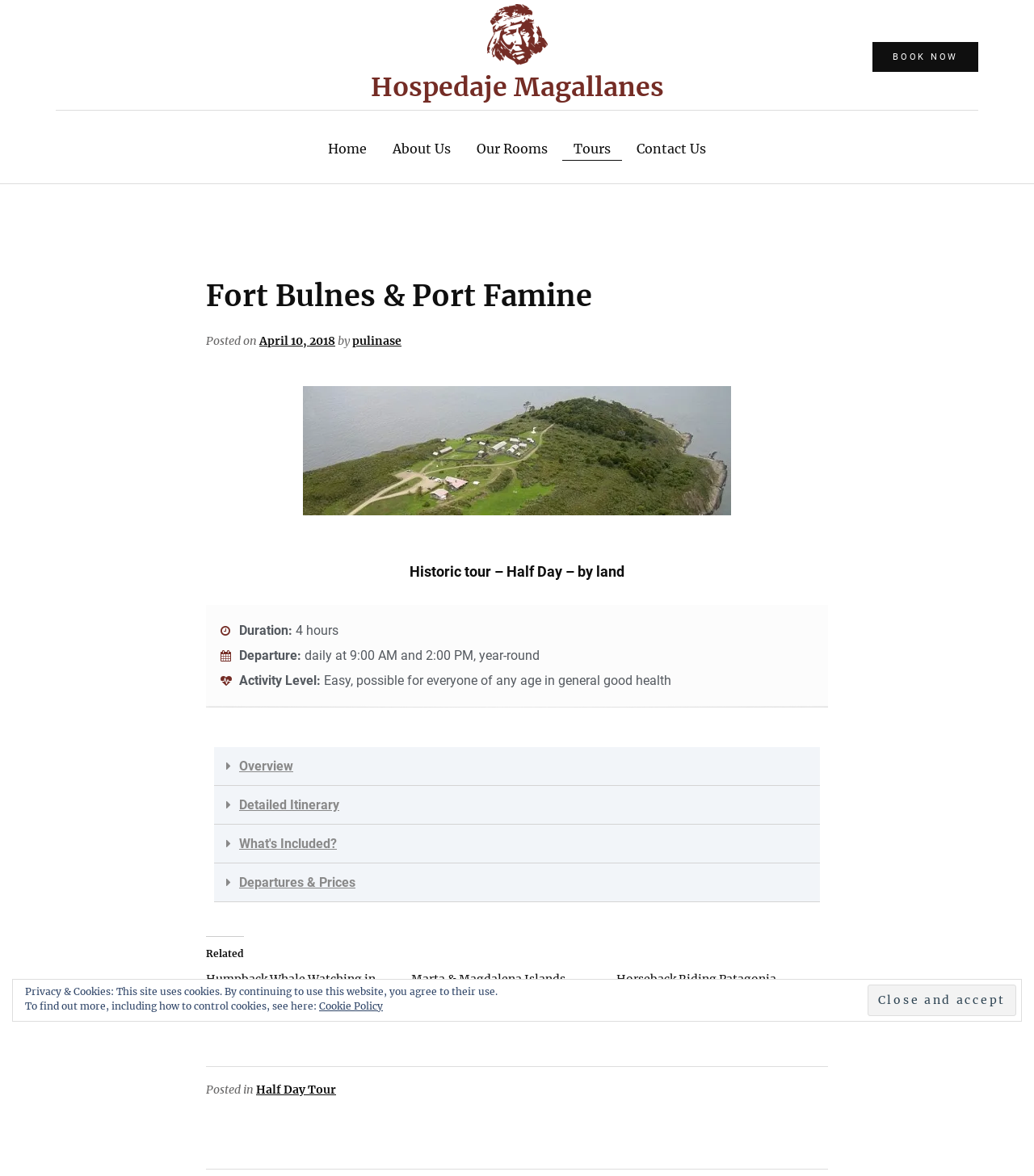Determine the bounding box coordinates for the clickable element to execute this instruction: "Read about Humpback Whale Watching in the Strait of Magellan". Provide the coordinates as four float numbers between 0 and 1, i.e., [left, top, right, bottom].

[0.199, 0.826, 0.363, 0.852]